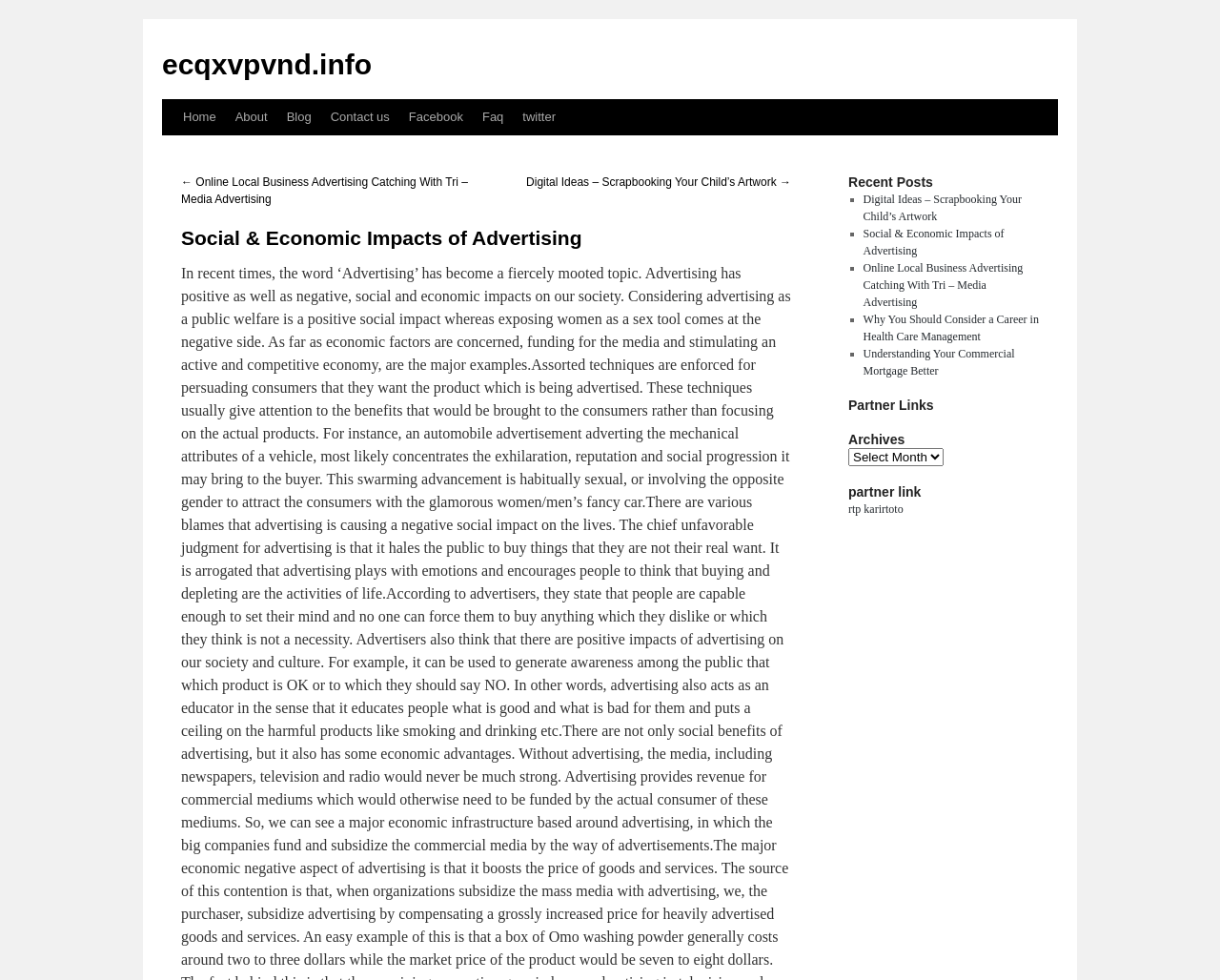Given the description: "Skip to content", determine the bounding box coordinates of the UI element. The coordinates should be formatted as four float numbers between 0 and 1, [left, top, right, bottom].

[0.133, 0.101, 0.148, 0.212]